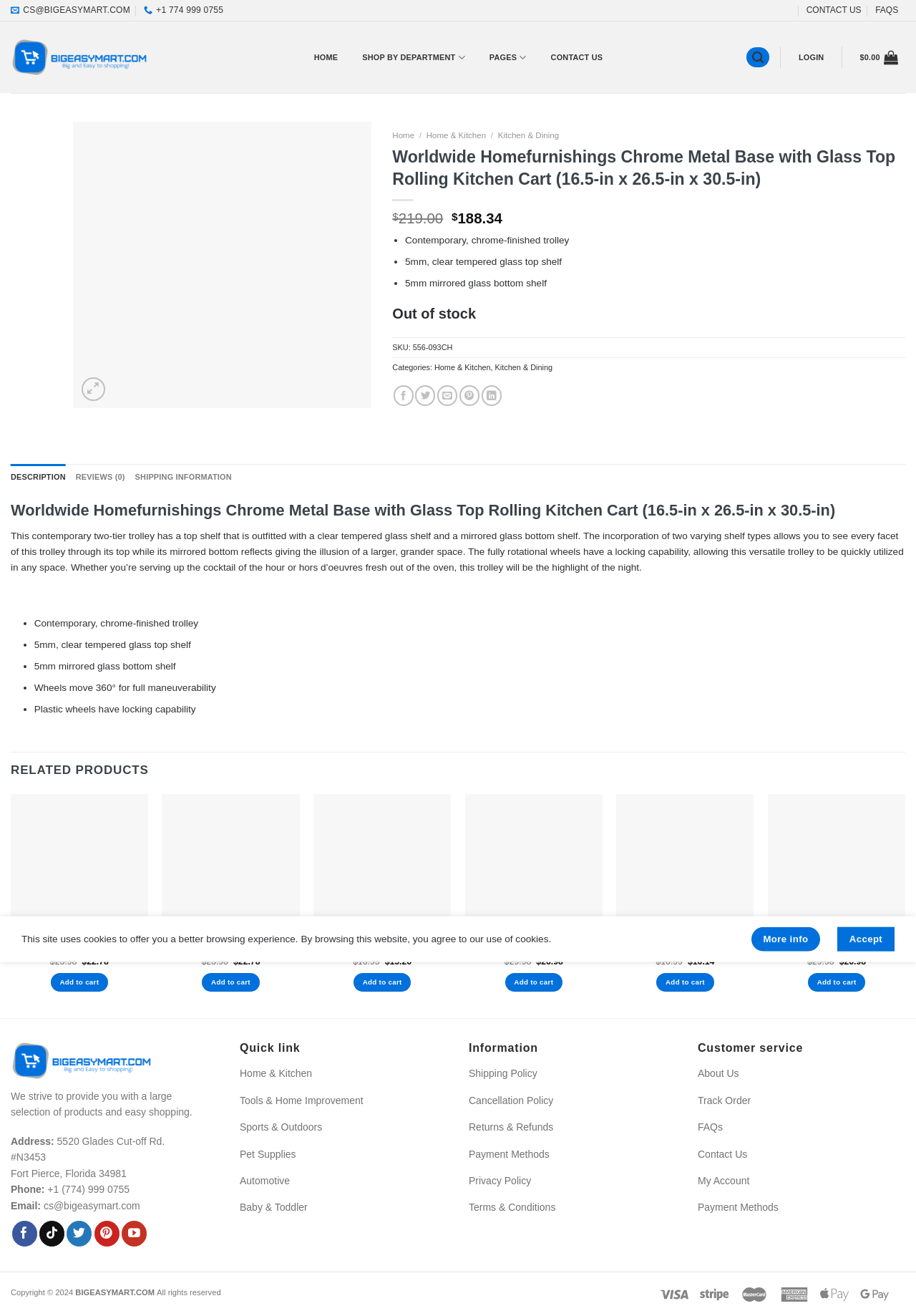Give a one-word or one-phrase response to the question:
What is the material of the top shelf?

Clear tempered glass